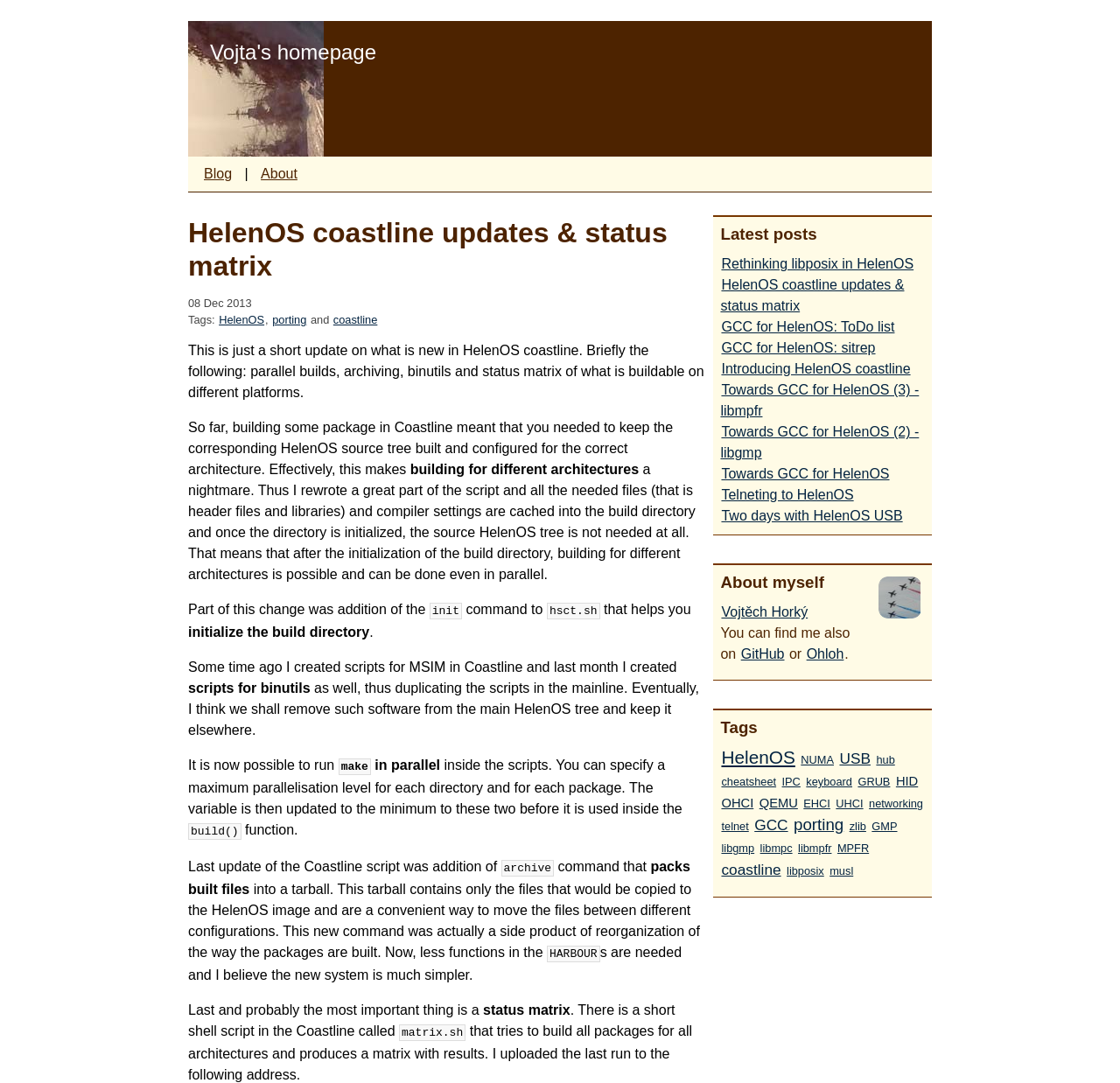Please find the bounding box coordinates of the section that needs to be clicked to achieve this instruction: "learn about the author".

[0.643, 0.528, 0.775, 0.548]